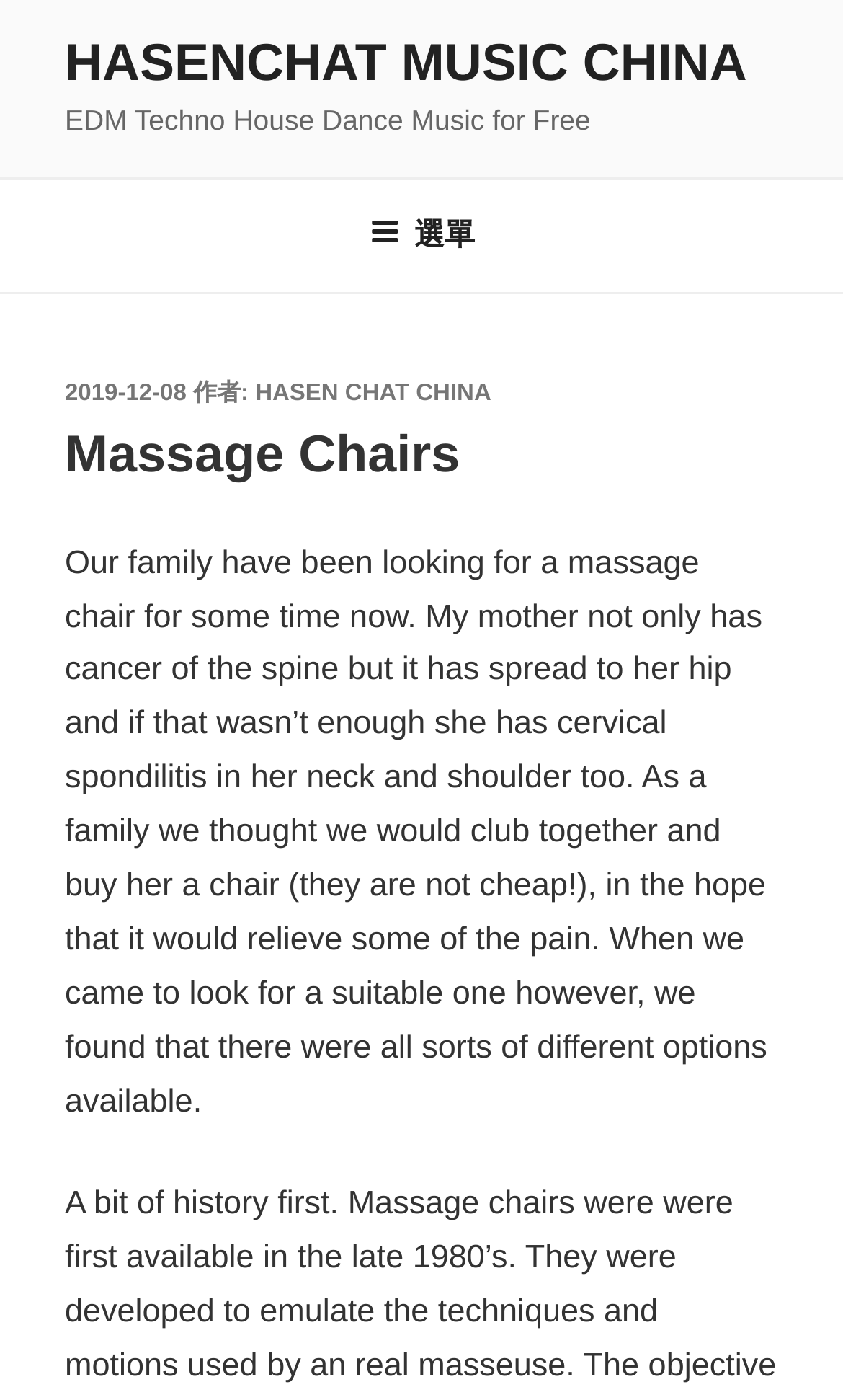Provide your answer in one word or a succinct phrase for the question: 
When was the article published?

2019-12-08